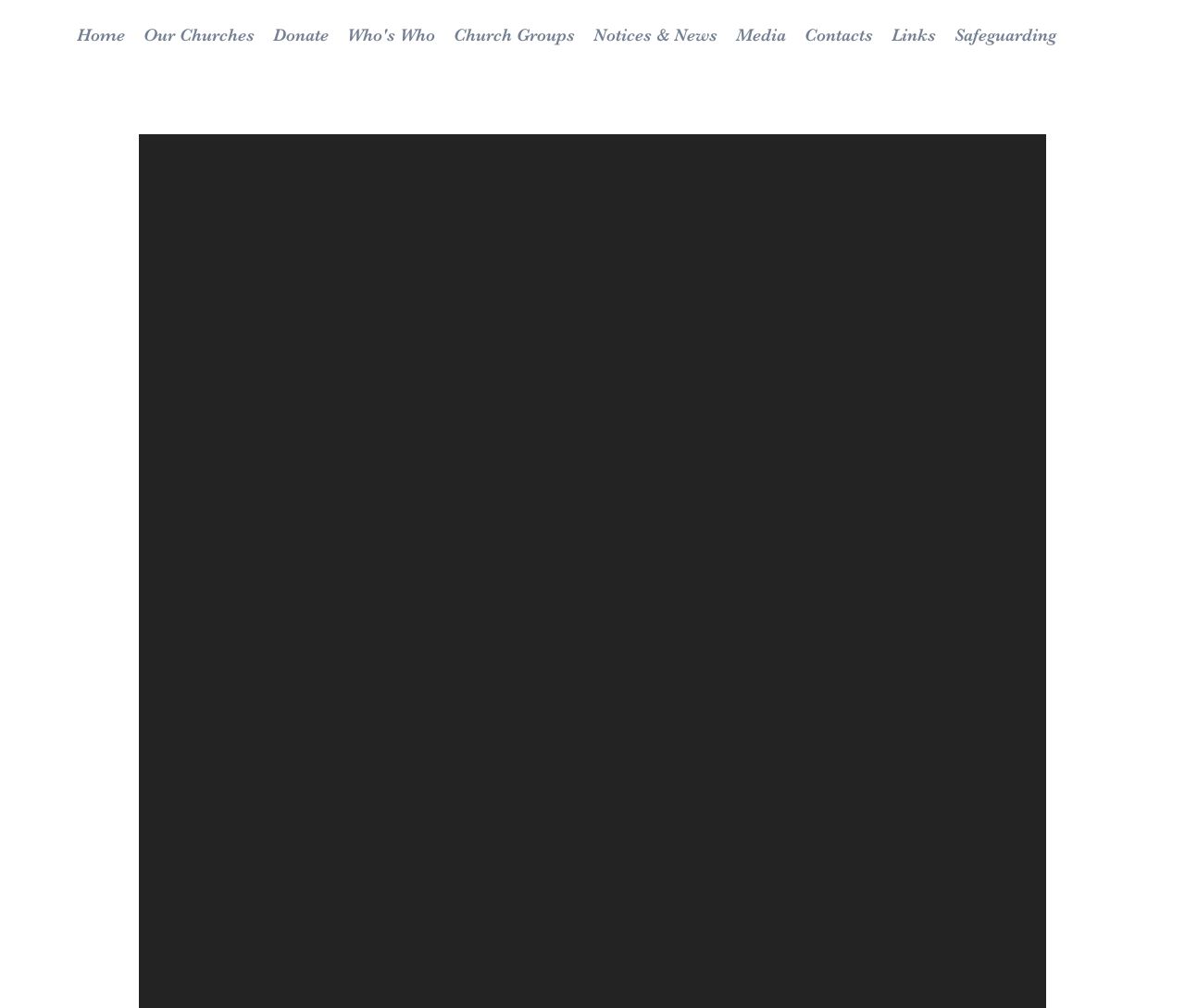For the element described, predict the bounding box coordinates as (top-left x, top-left y, bottom-right x, bottom-right y). All values should be between 0 and 1. Element description: Who's Who

[0.285, 0.021, 0.375, 0.049]